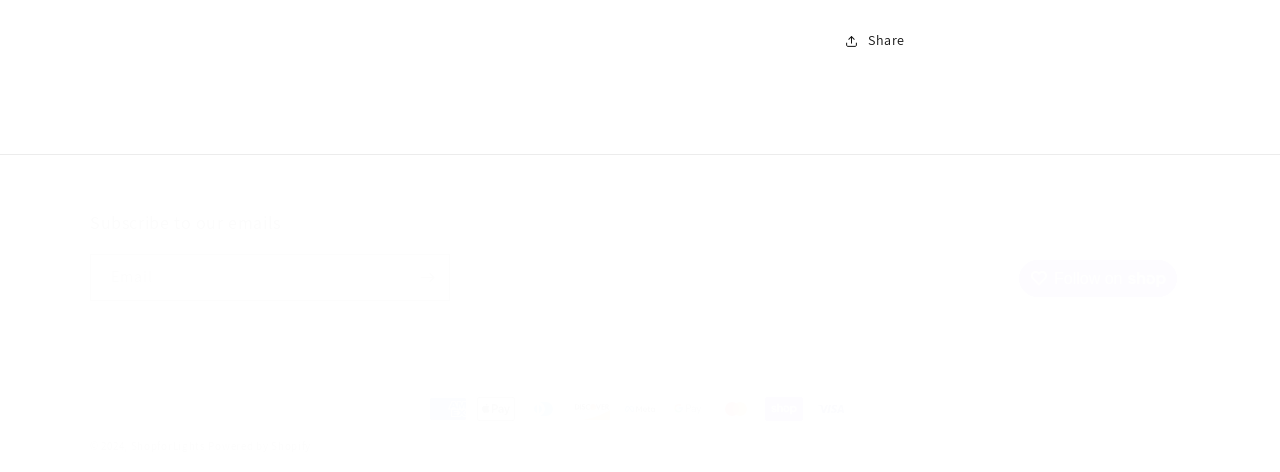What is the copyright year of the website?
Using the visual information, answer the question in a single word or phrase.

2024